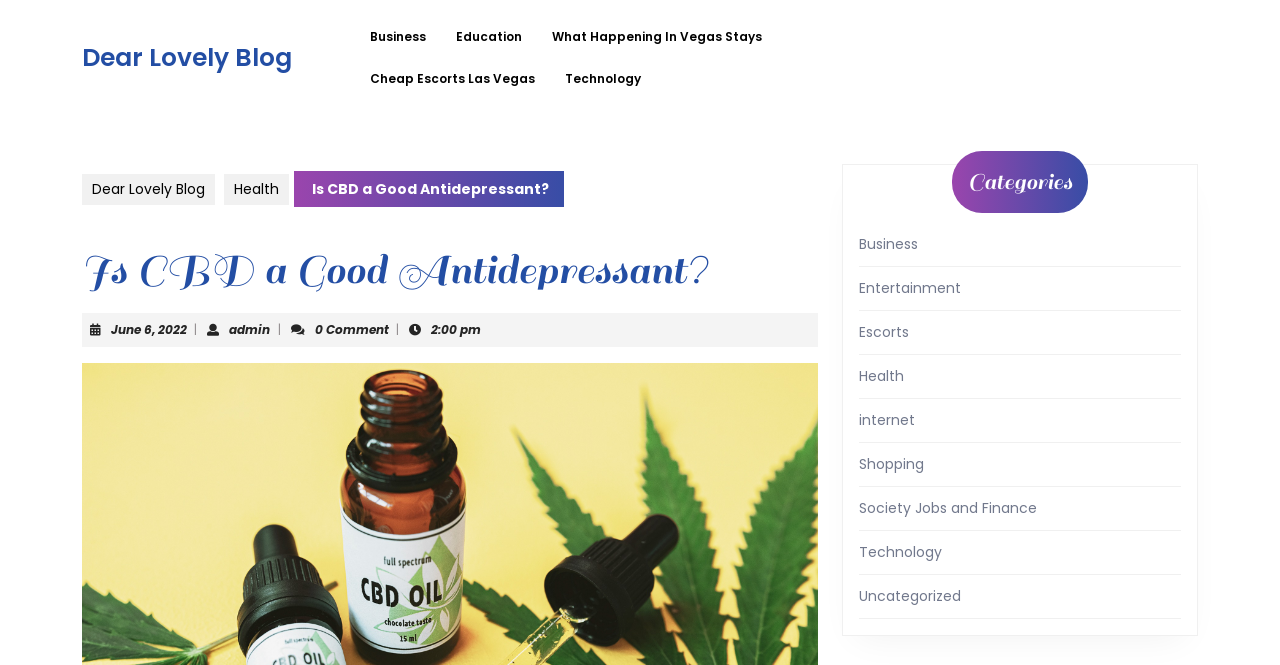Identify the title of the webpage and provide its text content.

Is CBD a Good Antidepressant?